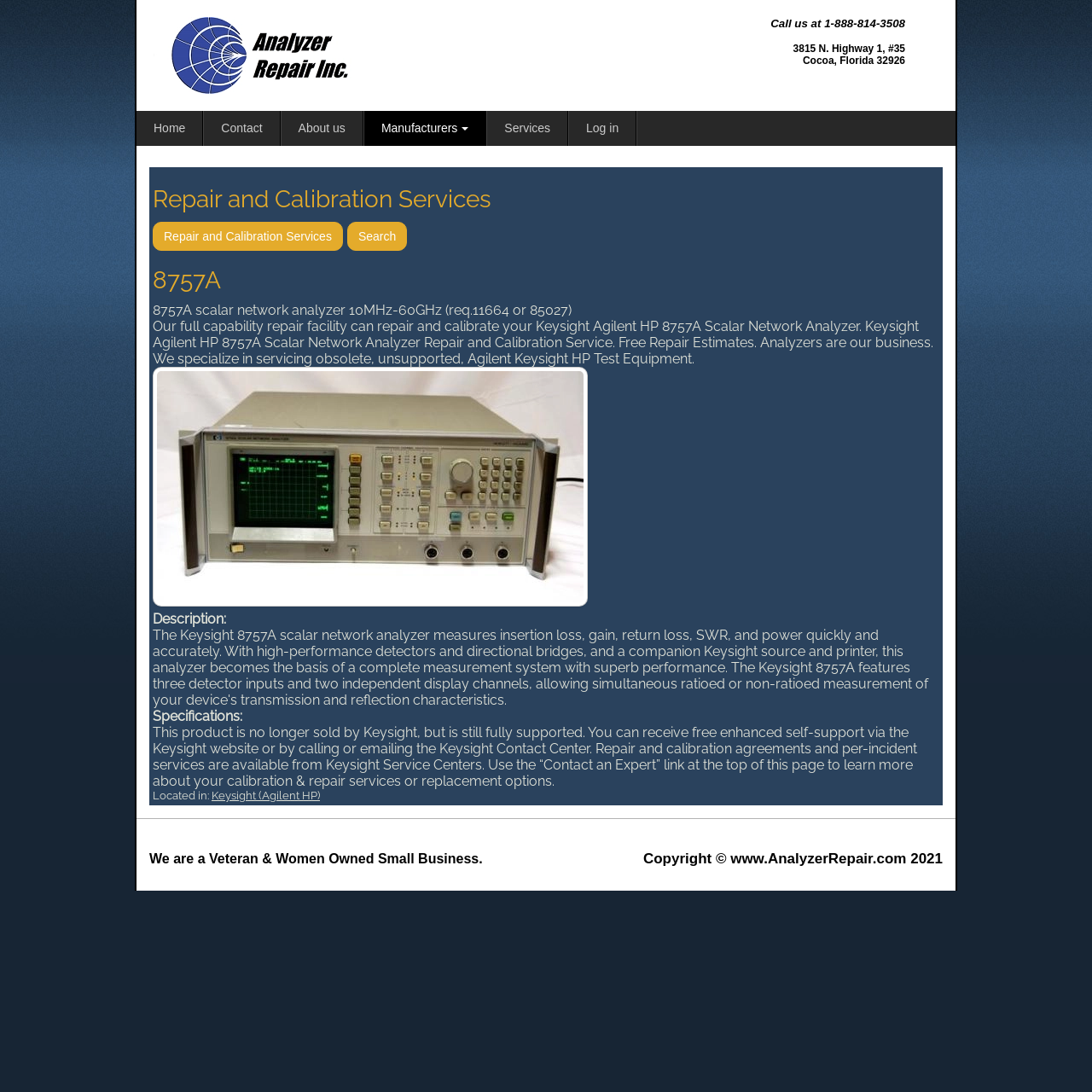Locate the headline of the webpage and generate its content.

Repair and Calibration Services